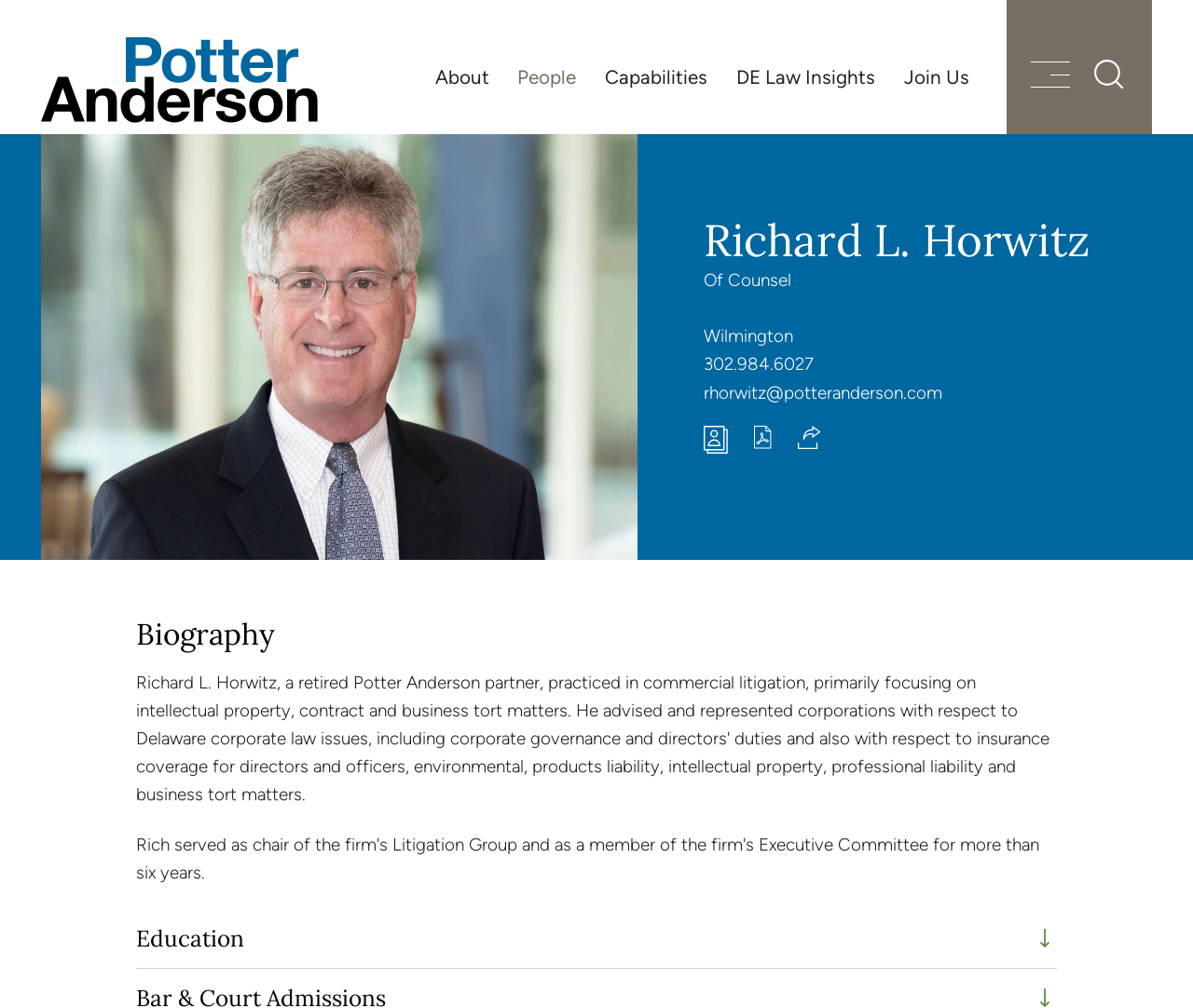Locate the bounding box coordinates of the region to be clicked to comply with the following instruction: "View Richard L. Horwitz's biography". The coordinates must be four float numbers between 0 and 1, in the form [left, top, right, bottom].

[0.114, 0.599, 0.886, 0.655]